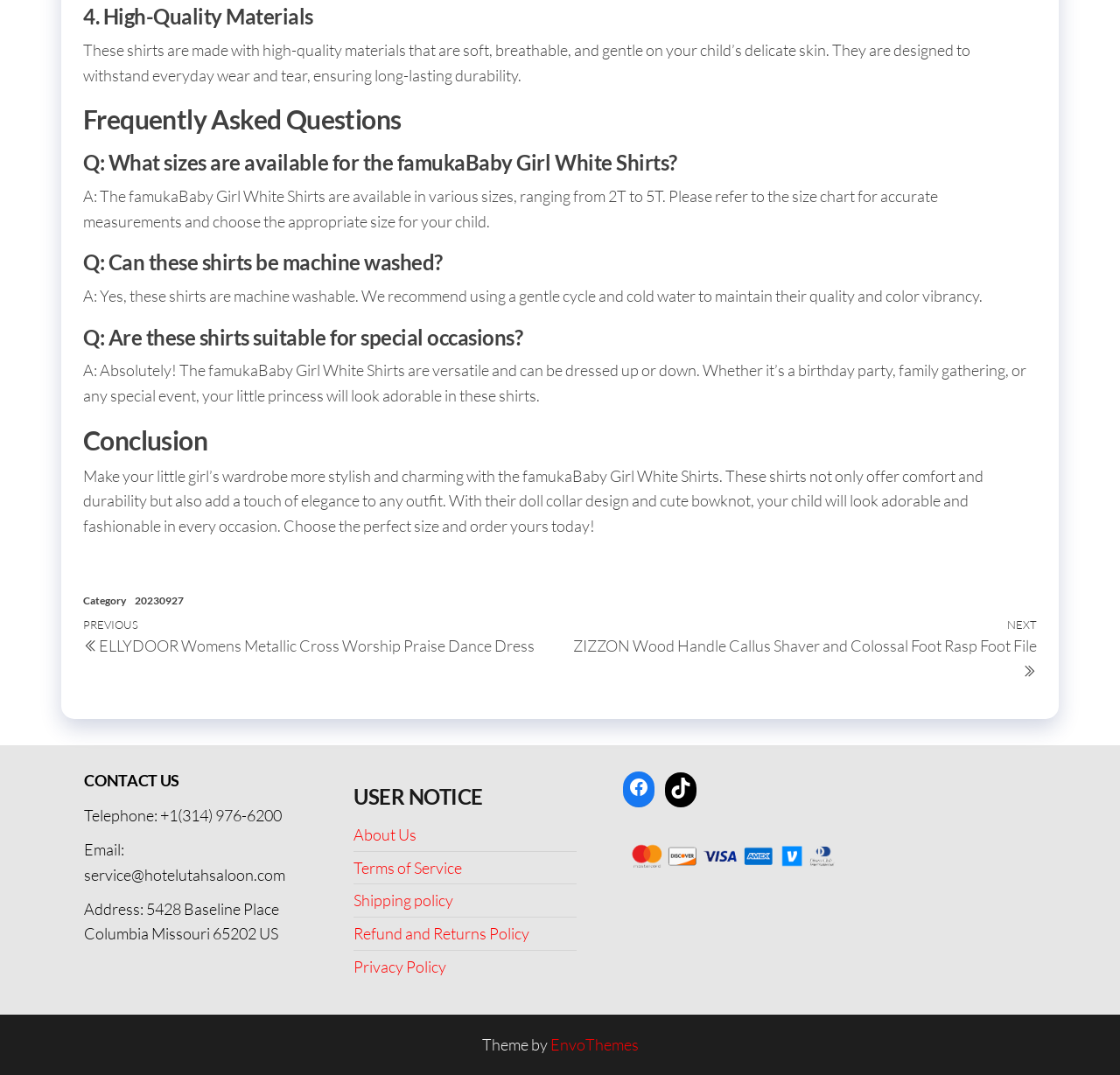Please find the bounding box coordinates (top-left x, top-left y, bottom-right x, bottom-right y) in the screenshot for the UI element described as follows: Shipping policy

[0.316, 0.829, 0.405, 0.847]